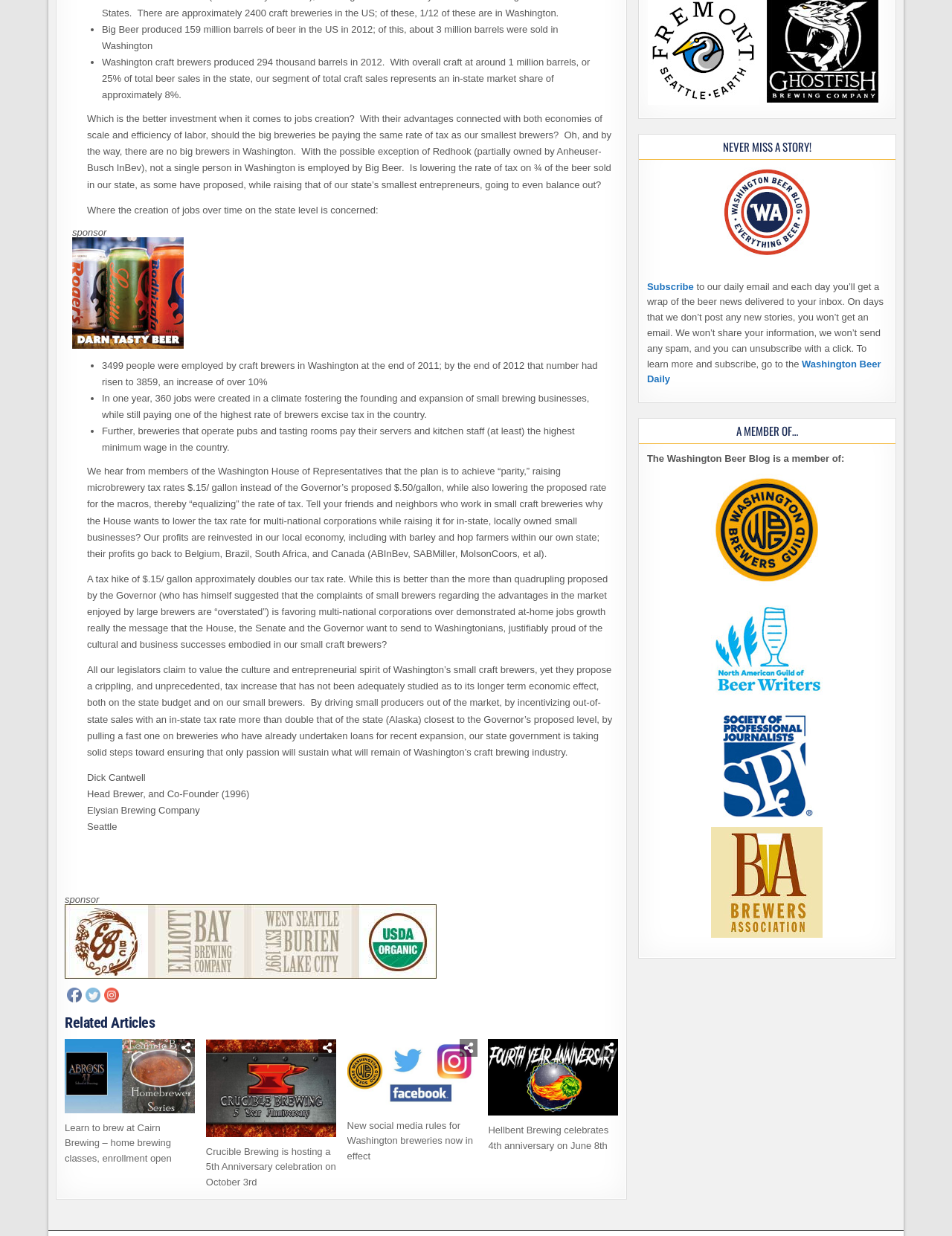Provide the bounding box coordinates of the area you need to click to execute the following instruction: "Click on the sponsor link".

[0.076, 0.183, 0.112, 0.192]